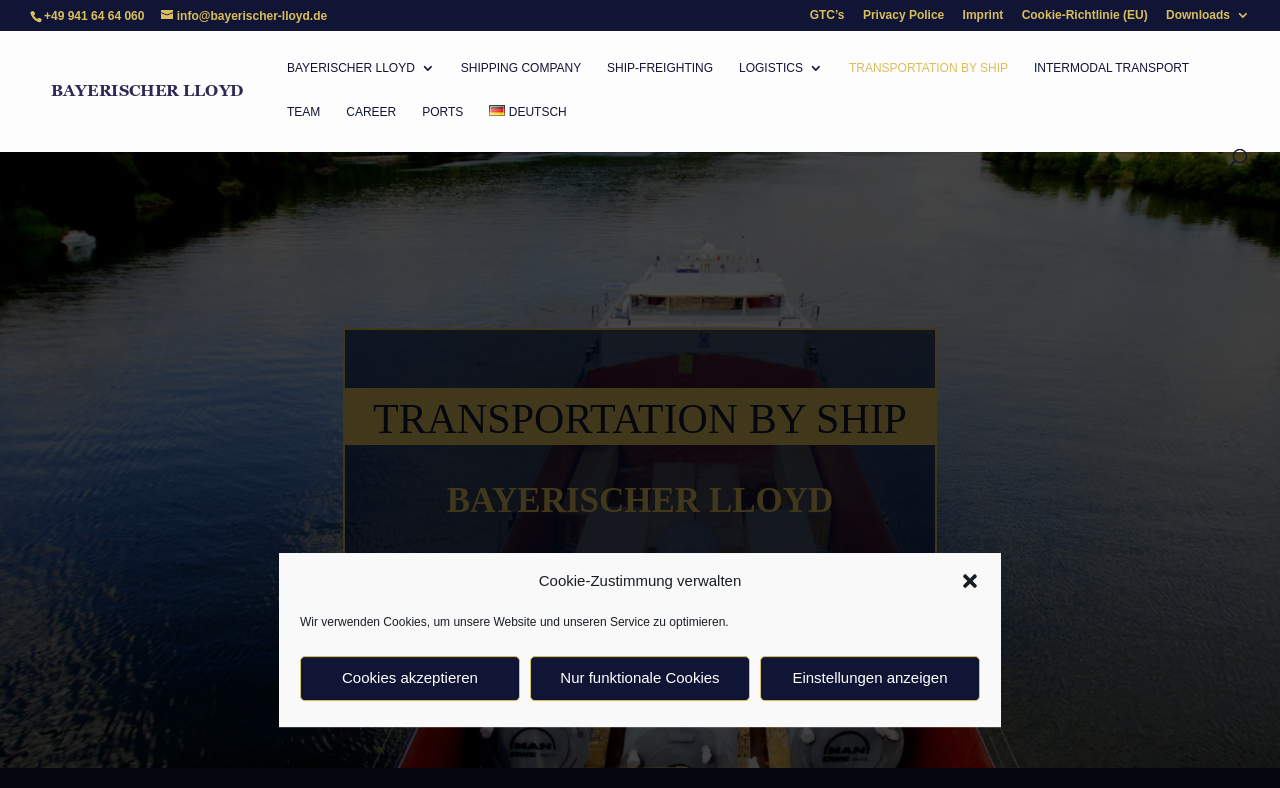Using the description: "name="s" placeholder="Search …" title="Search for:"", determine the UI element's bounding box coordinates. Ensure the coordinates are in the format of four float numbers between 0 and 1, i.e., [left, top, right, bottom].

[0.053, 0.039, 0.953, 0.041]